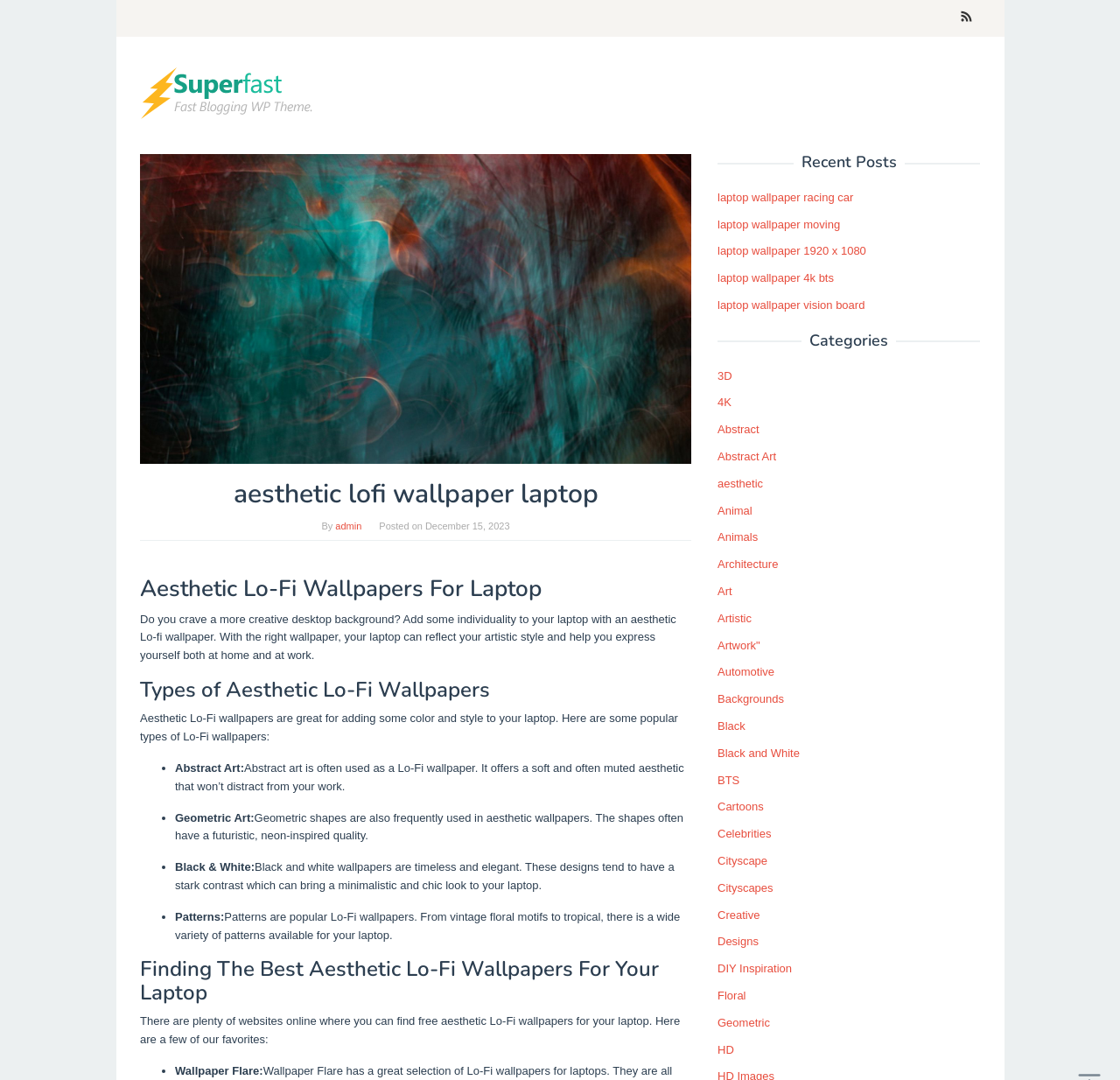Give a one-word or phrase response to the following question: What is the date of the article?

December 15, 2023